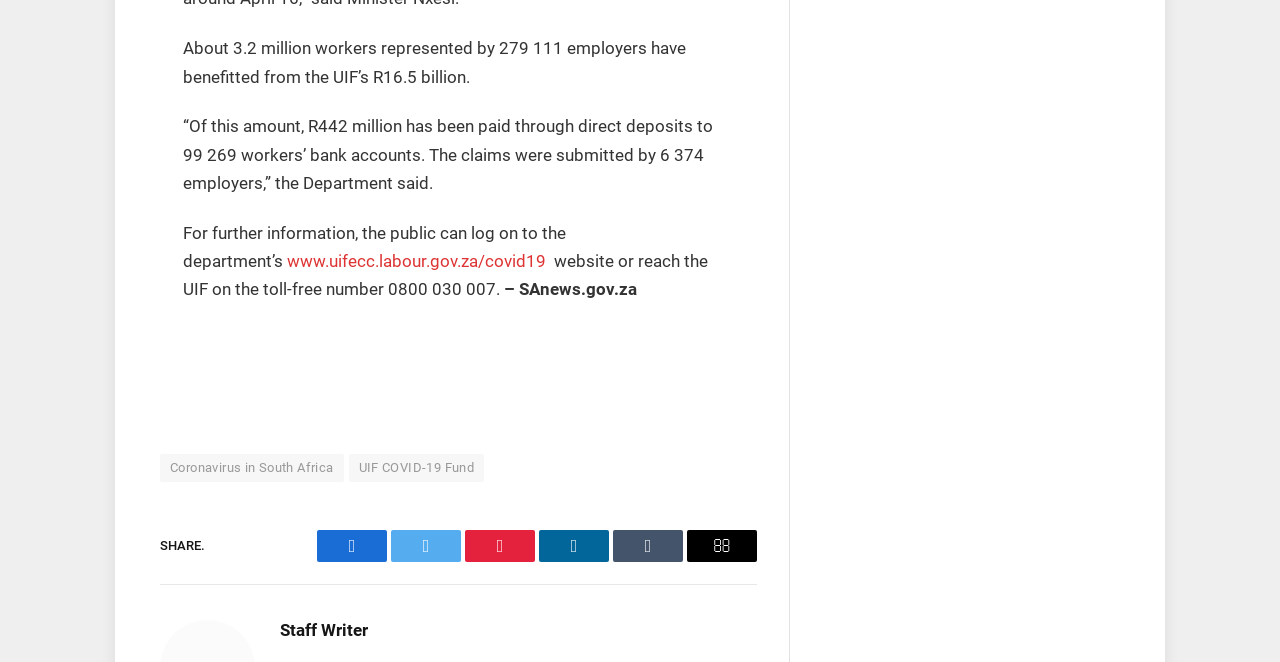Can you specify the bounding box coordinates for the region that should be clicked to fulfill this instruction: "Read about Coronavirus in South Africa".

[0.125, 0.686, 0.268, 0.728]